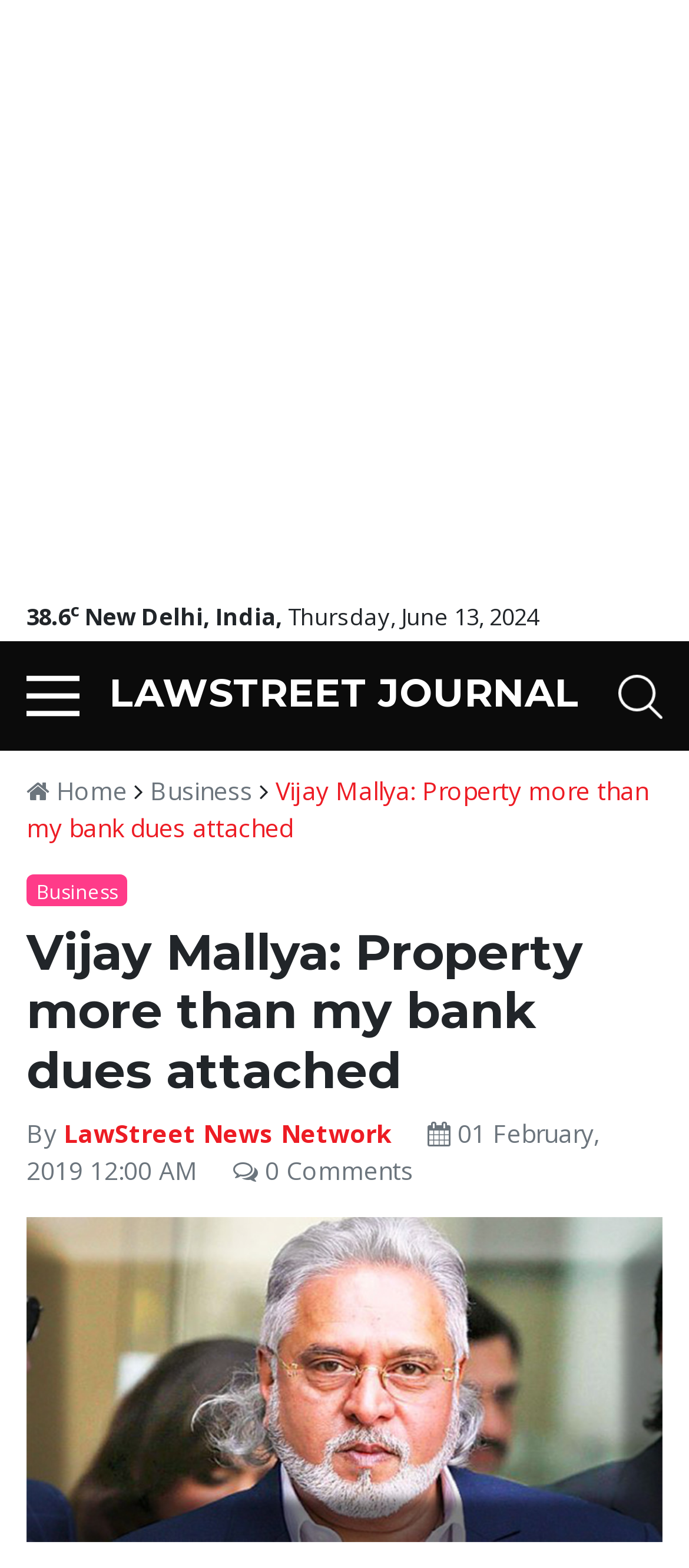Look at the image and write a detailed answer to the question: 
What is the location mentioned in the article?

I found the location by looking at the text 'New Delhi, India' which is located above the main heading and below the superscript '38.6'.